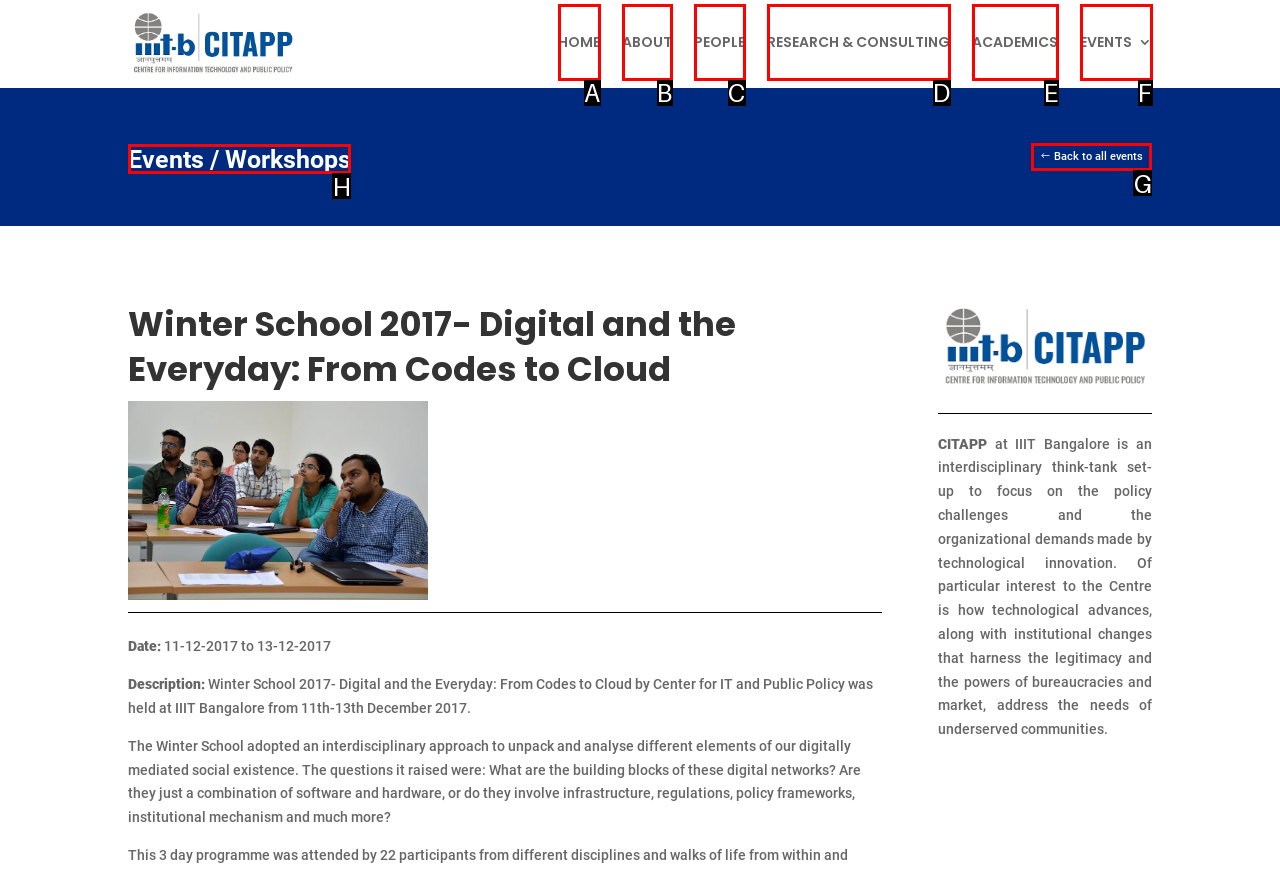From the given options, choose the one to complete the task: check events
Indicate the letter of the correct option.

H